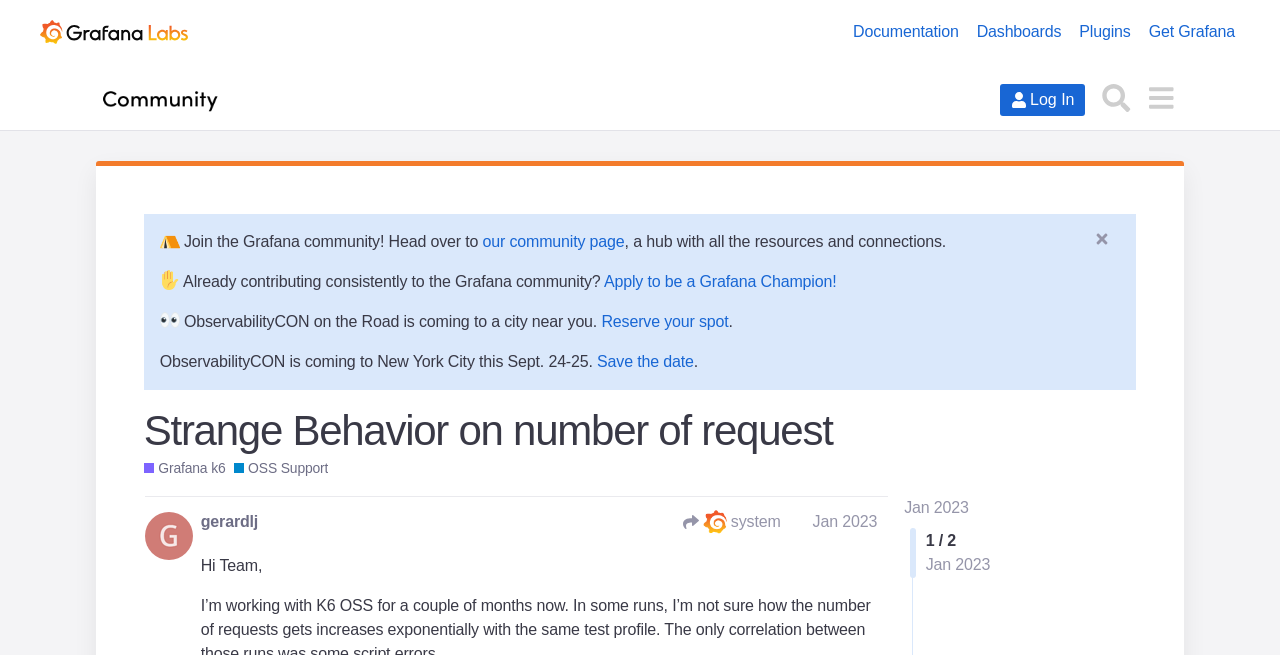Carefully examine the image and provide an in-depth answer to the question: What is the name of the community forum?

I determined the answer by looking at the header section of the webpage, where I found a link with the text 'Grafana Labs Community Forums'.